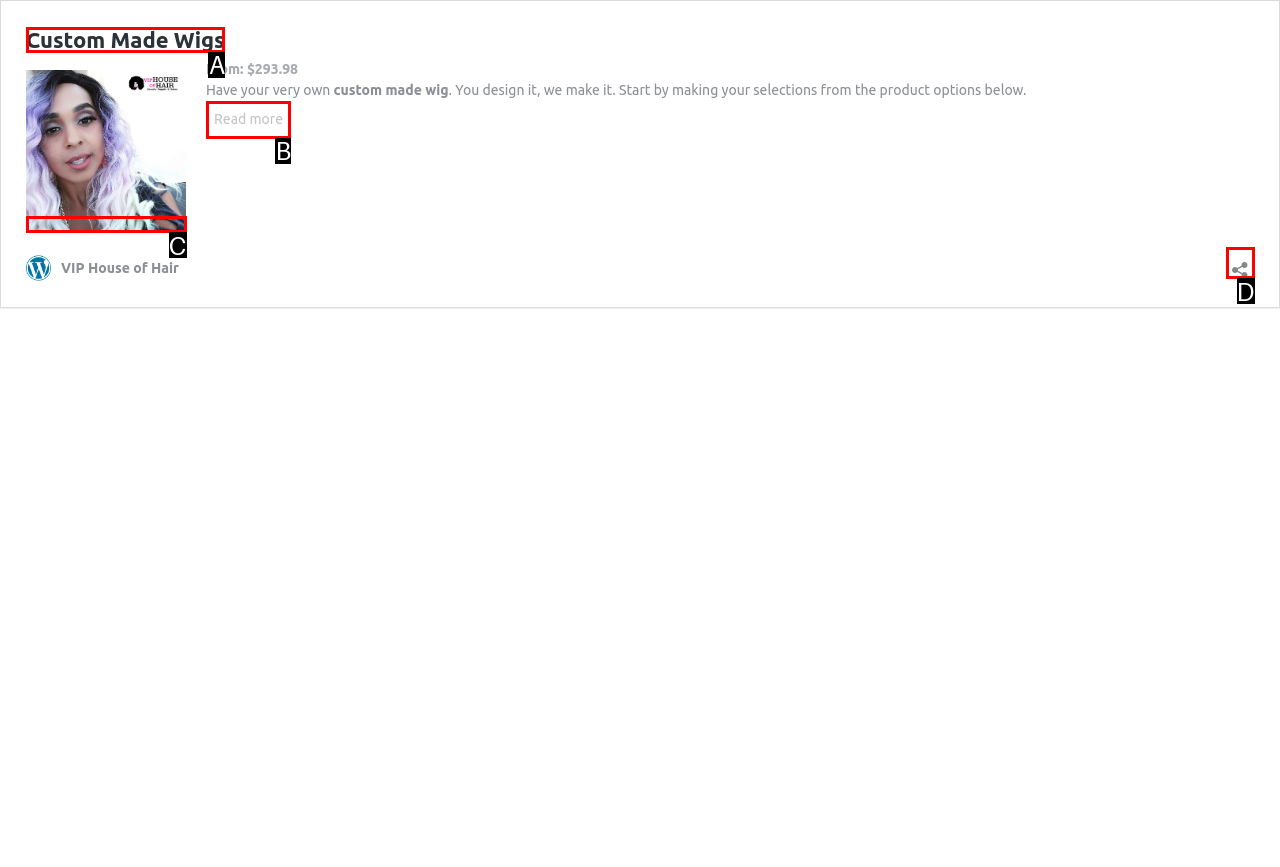Select the letter that corresponds to this element description: Read more
Answer with the letter of the correct option directly.

B